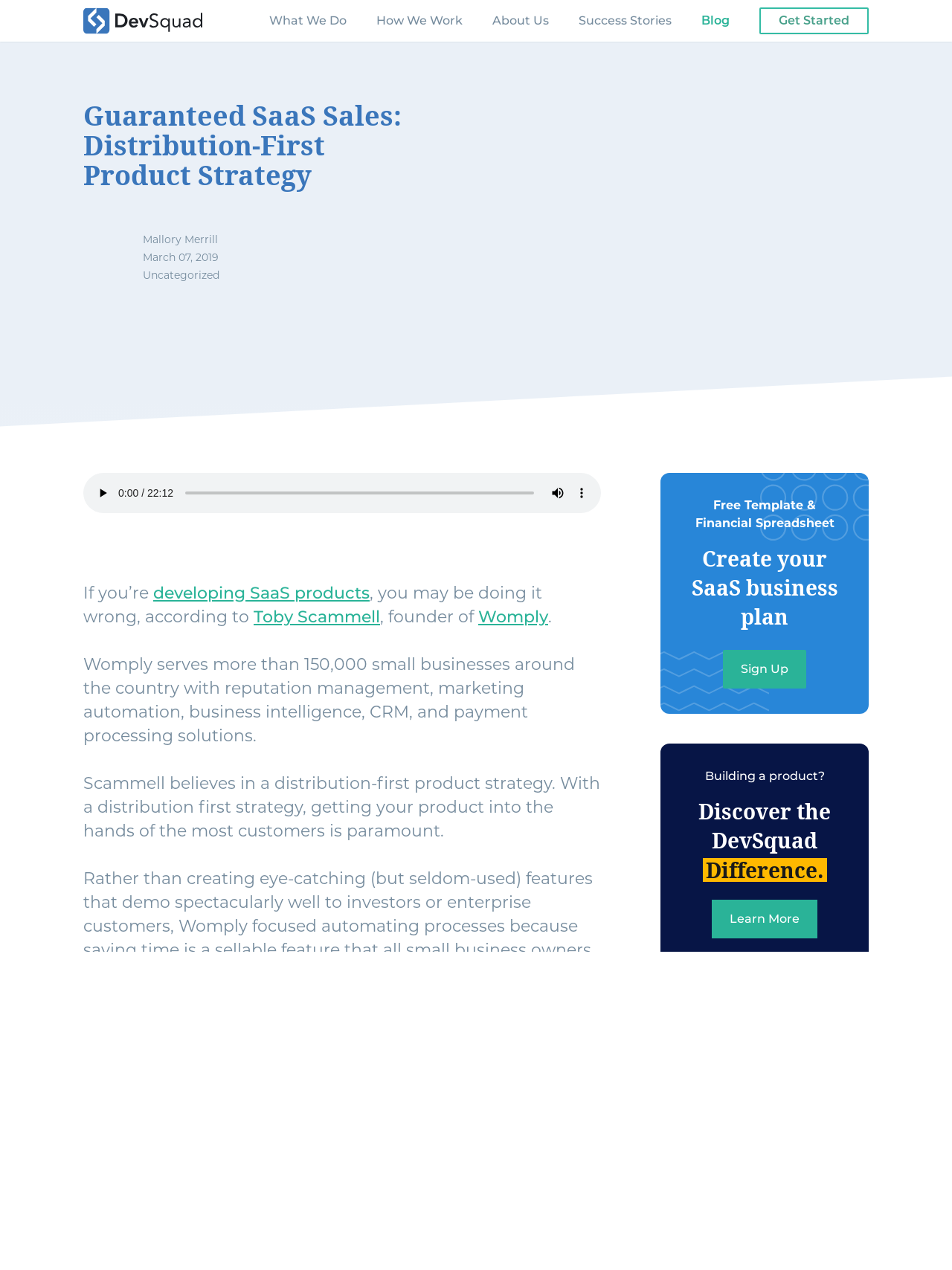What is the topic of the article?
Using the image, respond with a single word or phrase.

SaaS products